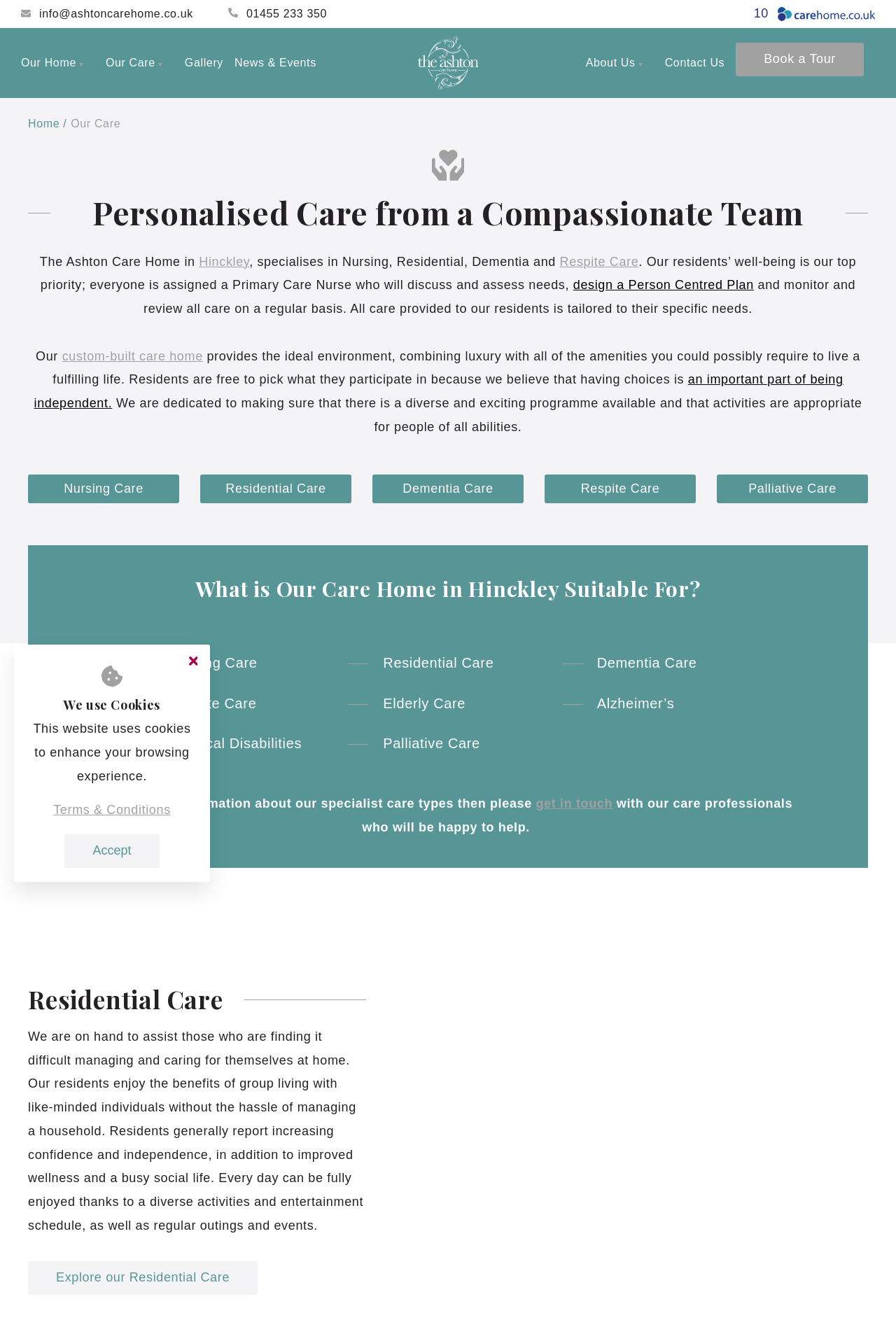What is the contact email of The Ashton Care Home?
Deliver a detailed and extensive answer to the question.

The contact email of The Ashton Care Home can be found at the top of the webpage, where it is listed as 'info@ashtoncarehome.co.uk'.